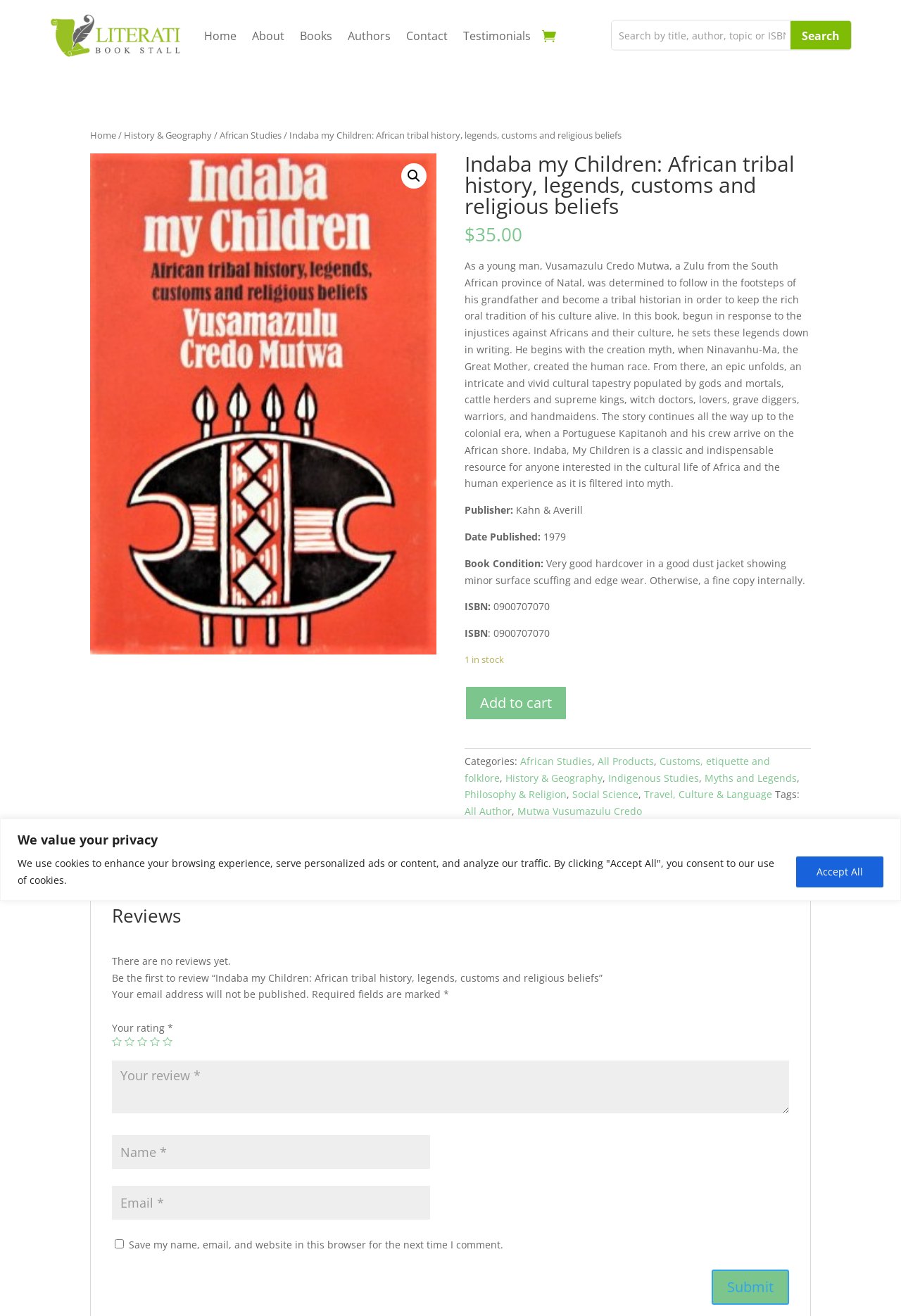Please identify the bounding box coordinates of the element I should click to complete this instruction: 'View book details'. The coordinates should be given as four float numbers between 0 and 1, like this: [left, top, right, bottom].

[0.516, 0.116, 0.9, 0.172]